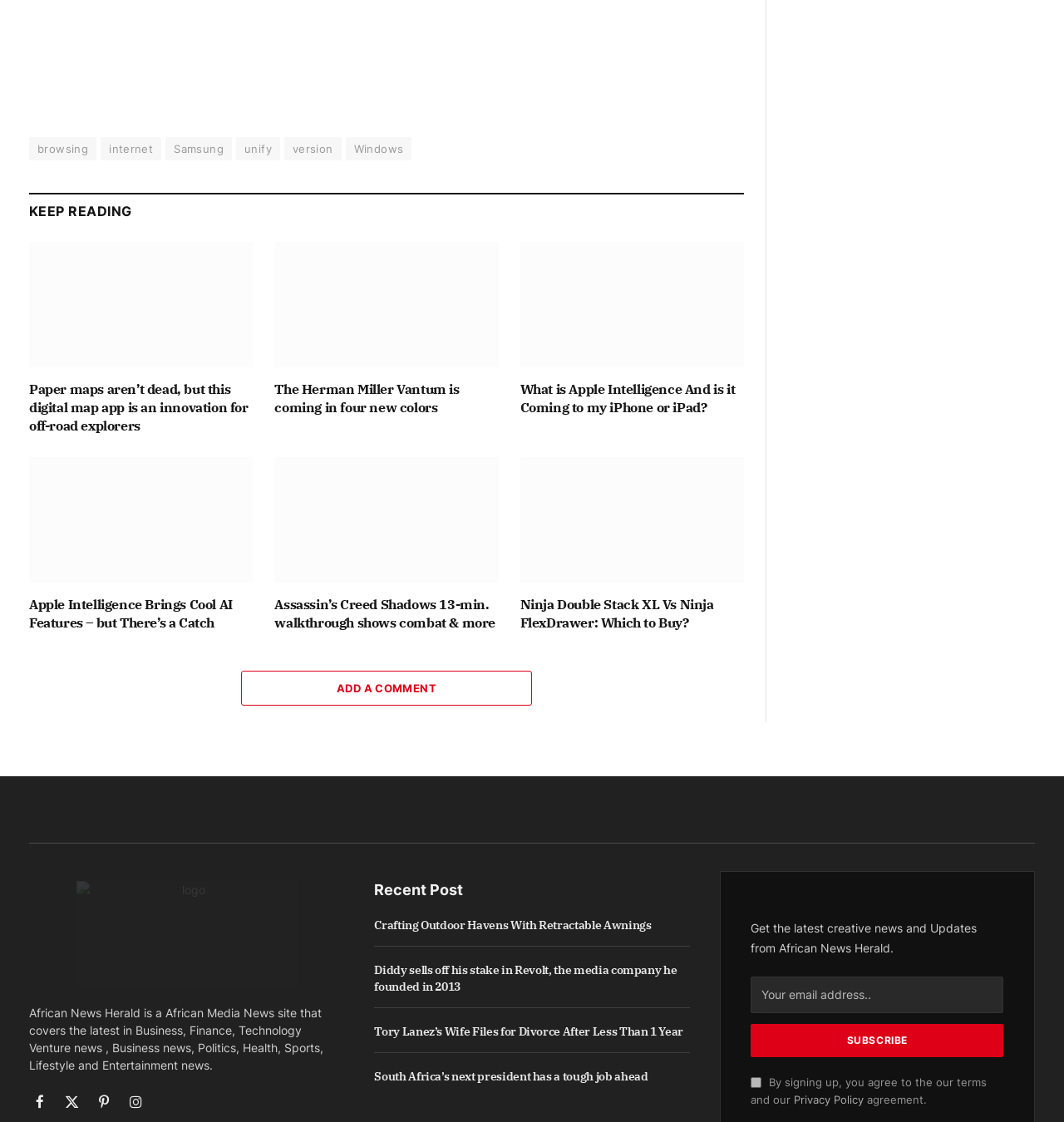What is the name of the website?
Please answer the question with as much detail as possible using the screenshot.

I determined the answer by looking at the StaticText element with the text 'African News Herald is a African Media News site that covers the latest in Business, Finance, Technology Venture news, Business news, Politics, Health, Sports, Lifestyle and Entertainment news.' which suggests that 'African News Herald' is the name of the website.